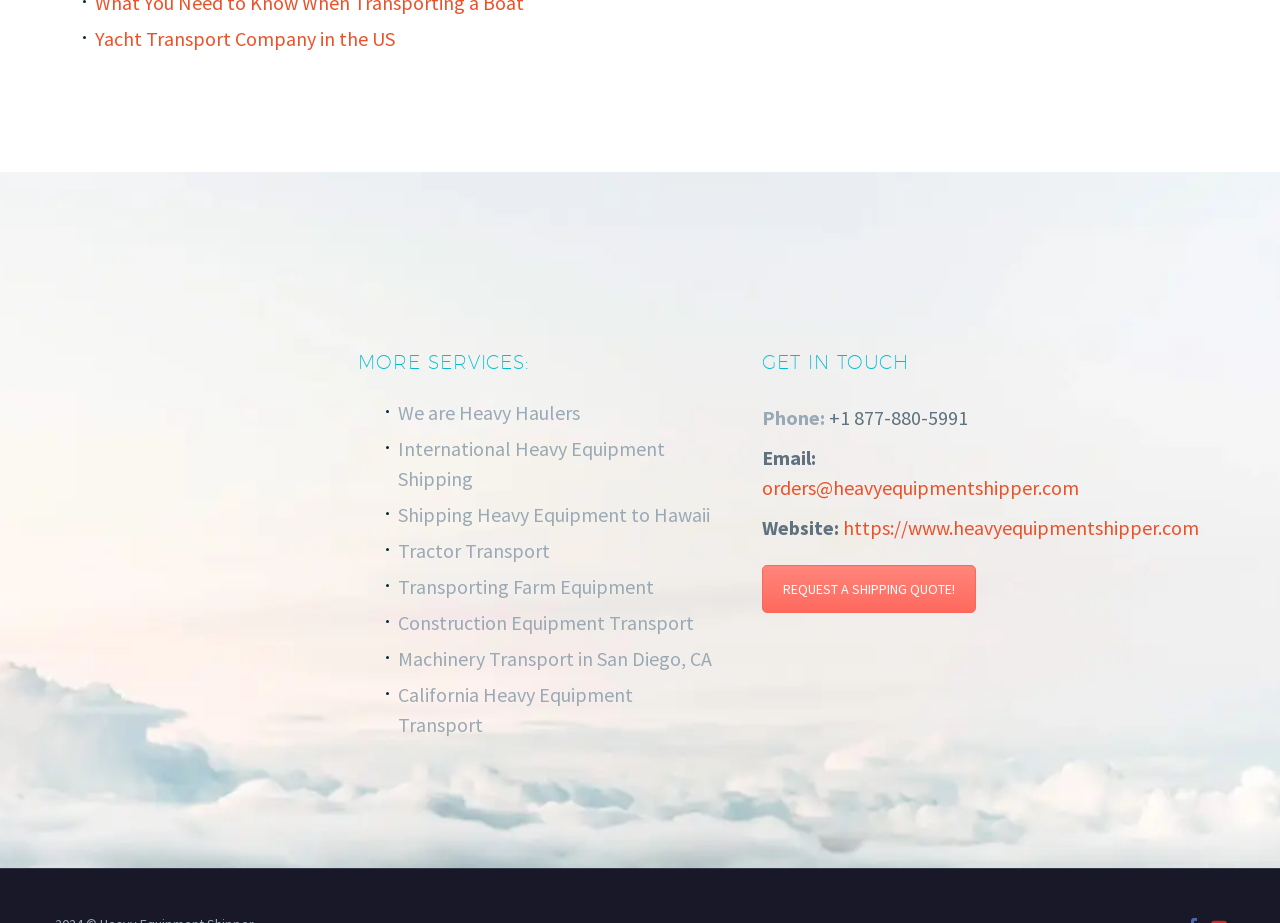For the given element description Shipping Heavy Equipment to Hawaii, determine the bounding box coordinates of the UI element. The coordinates should follow the format (top-left x, top-left y, bottom-right x, bottom-right y) and be within the range of 0 to 1.

[0.311, 0.544, 0.555, 0.571]